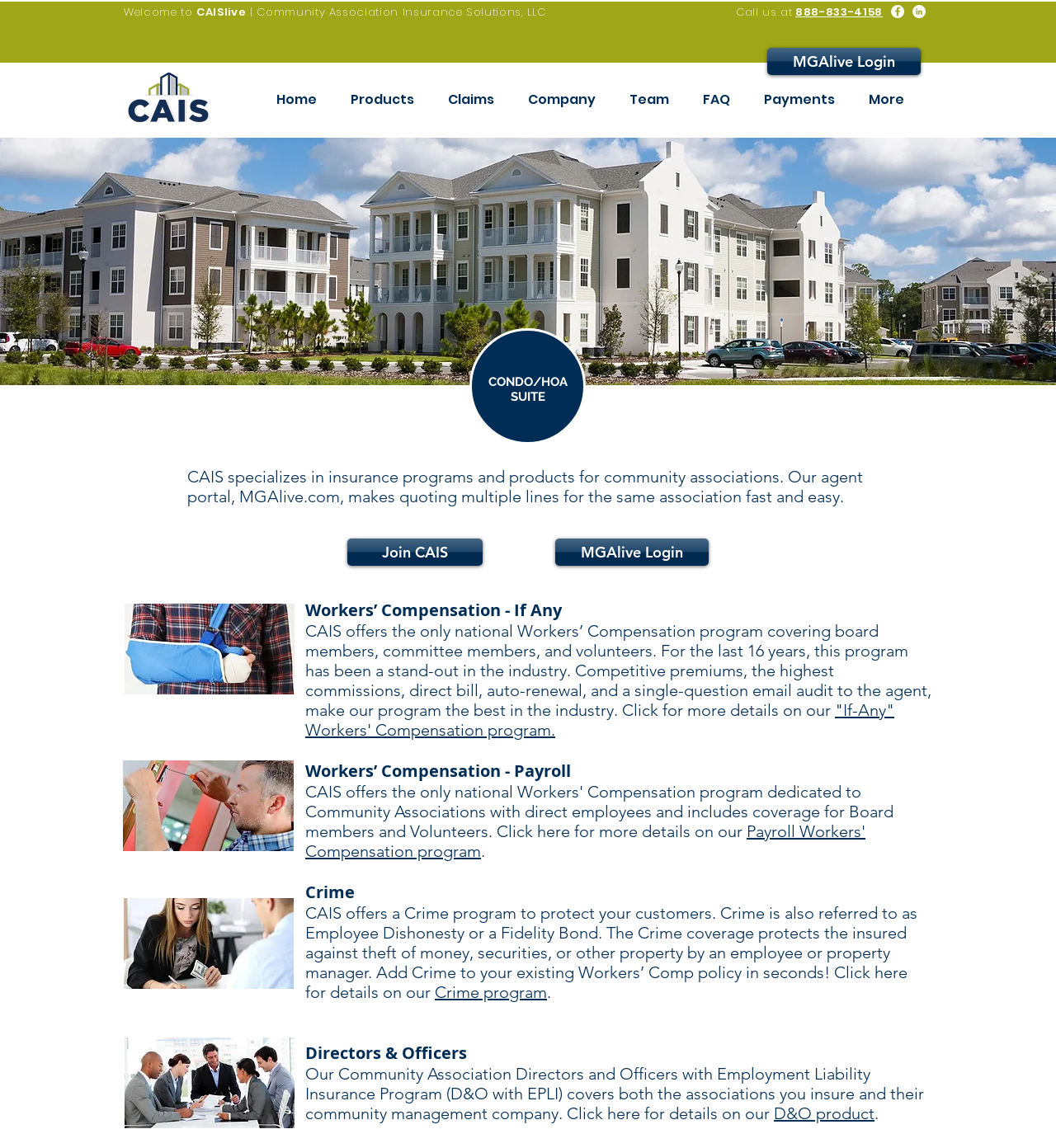Give a one-word or short phrase answer to the question: 
What is the phone number to call for CAIS?

888-833-4158